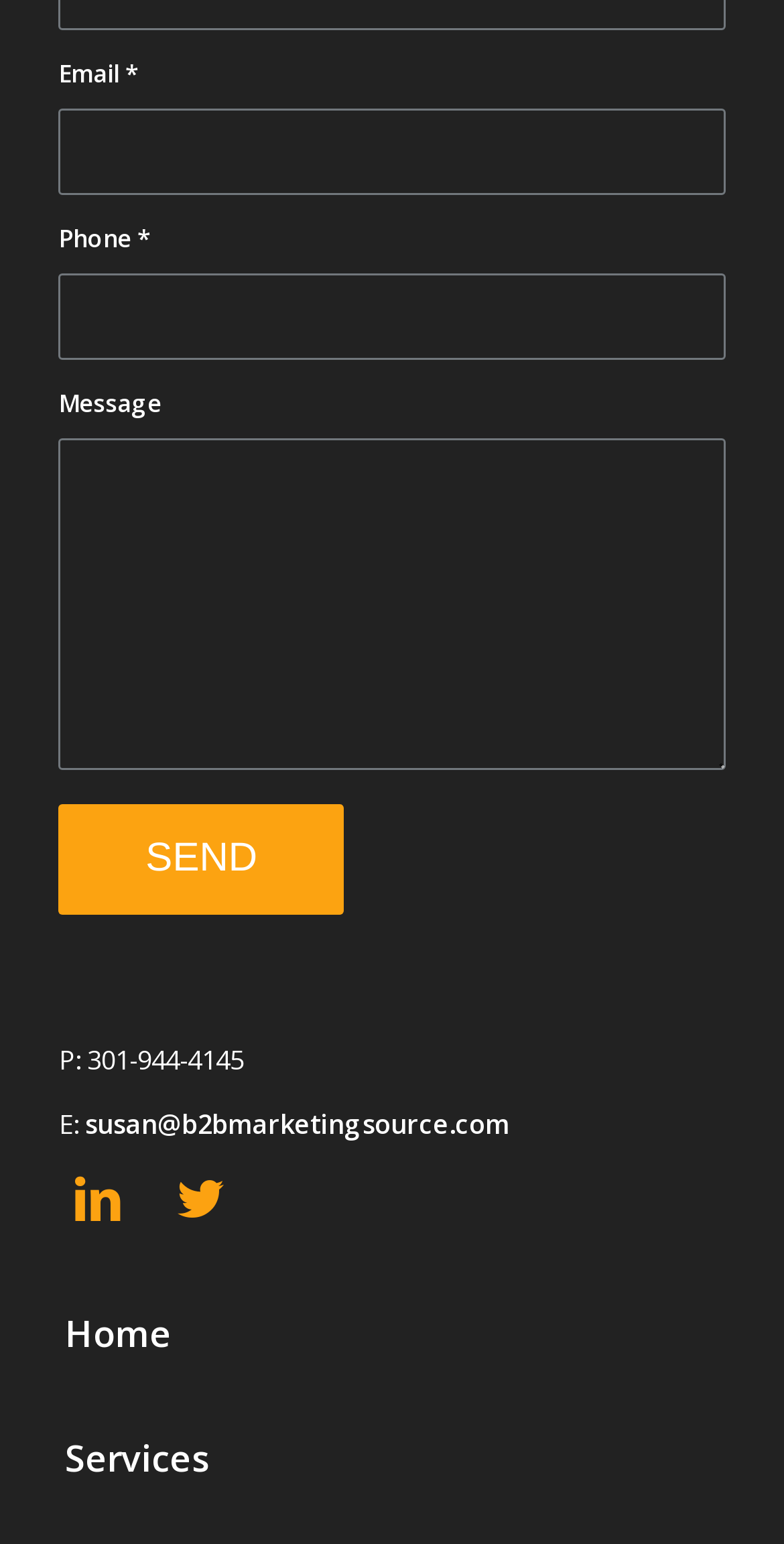Provide a brief response in the form of a single word or phrase:
How many input fields are there on the webpage?

3